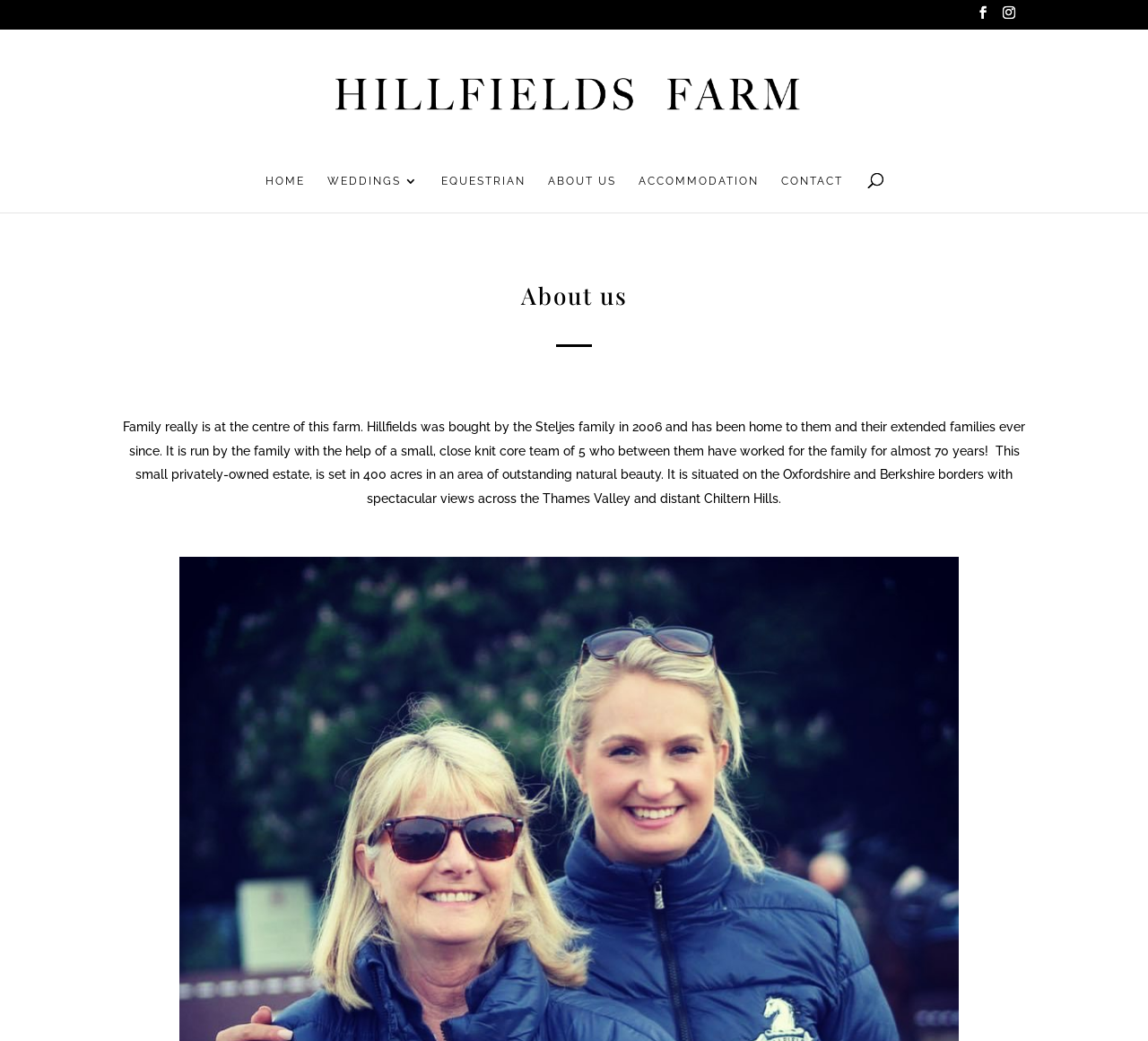Determine the bounding box coordinates of the clickable region to follow the instruction: "Read about the farm's history".

[0.107, 0.403, 0.893, 0.486]